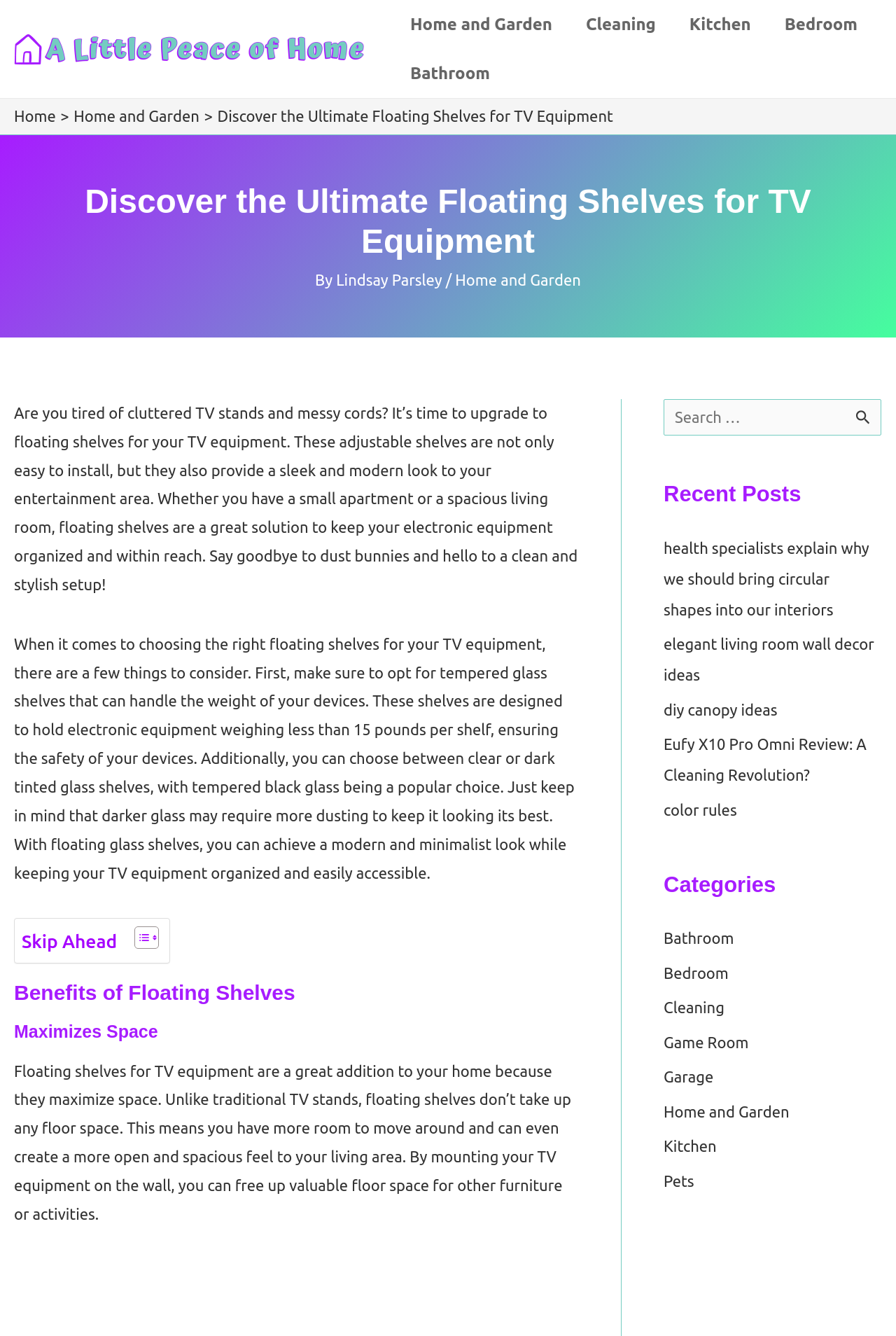Give a full account of the webpage's elements and their arrangement.

This webpage is about discovering the ultimate floating shelves for TV equipment. At the top left corner, there is a logo of "A Little Peace of Home" with a link to the homepage. Next to it, there is a navigation menu with links to different categories such as "Home and Garden", "Cleaning", "Kitchen", "Bedroom", and "Bathroom".

Below the navigation menu, there is a breadcrumbs section showing the current page's location in the website's hierarchy. The title of the page "Discover the Ultimate Floating Shelves for TV Equipment" is displayed prominently in the middle of the page.

The main content of the page is divided into several sections. The first section introduces the concept of floating shelves for TV equipment, highlighting their benefits such as keeping the area organized and stylish. The text is accompanied by a table of contents that allows users to skip ahead to specific sections.

The next section is titled "Benefits of Floating Shelves" and has several subheadings including "Maximizes Space". The text explains how floating shelves can help create a more open and spacious feel in the living area.

On the right side of the page, there are three complementary sections. The first section has a search bar that allows users to search for specific topics. The second section displays recent posts with links to other articles on the website. The third section shows categories with links to different topics such as "Bathroom", "Bedroom", "Cleaning", and more.

Throughout the page, there are several links and buttons that allow users to navigate to other parts of the website or perform specific actions such as searching or submitting a search query.